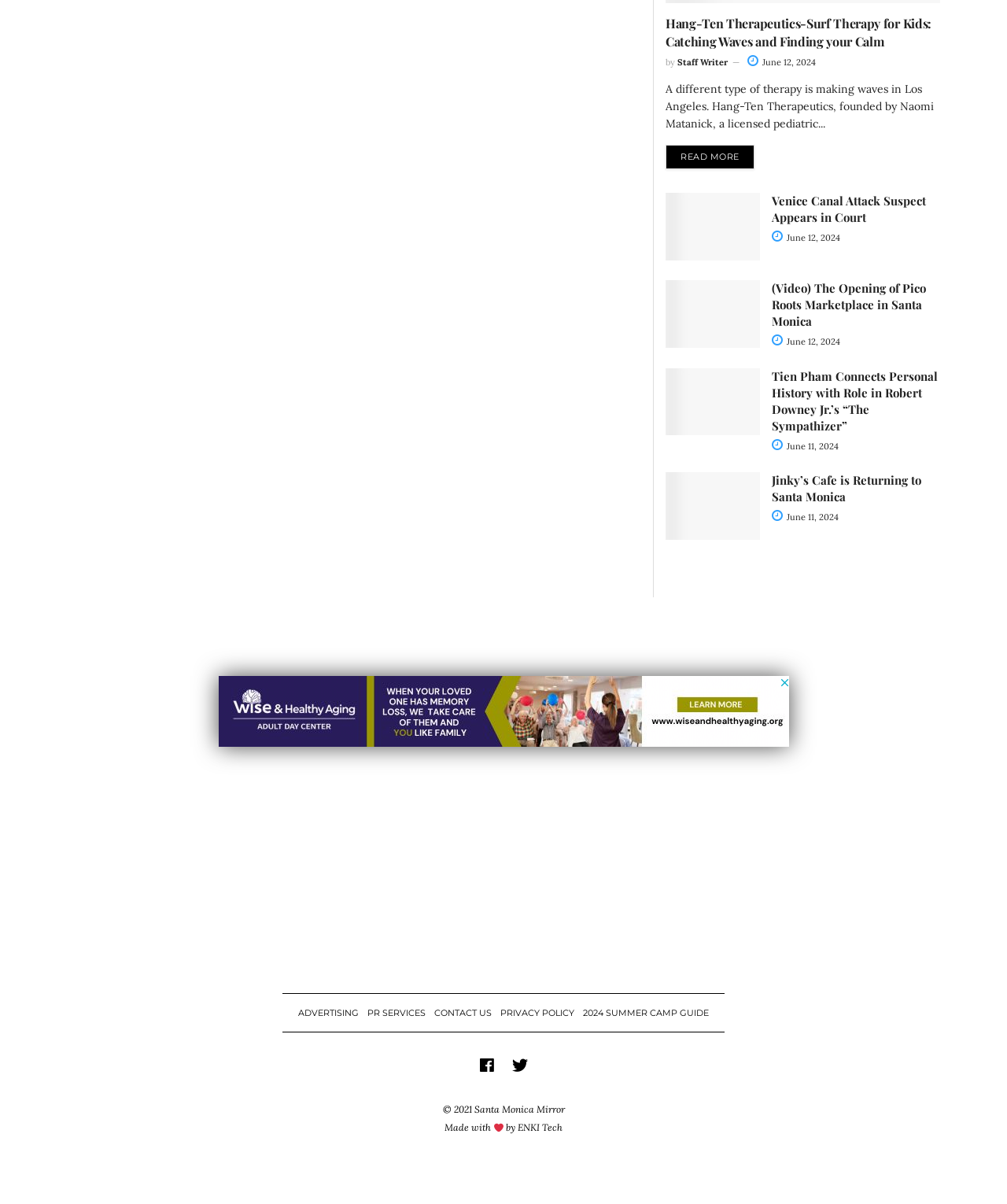Please mark the clickable region by giving the bounding box coordinates needed to complete this instruction: "Watch the video of Pico Roots Marketplace opening".

[0.661, 0.233, 0.755, 0.289]